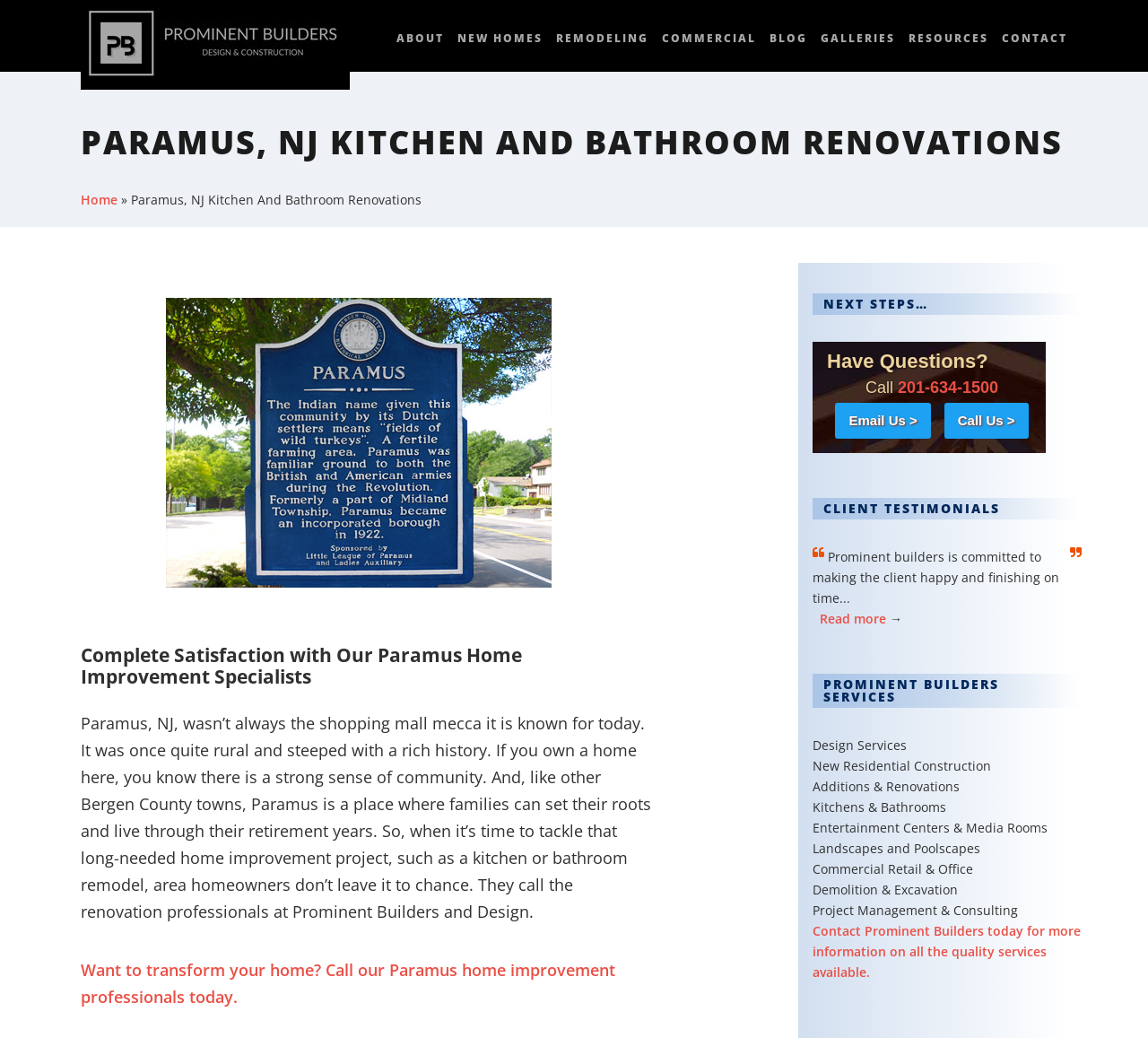Please analyze the image and provide a thorough answer to the question:
What services does Prominent Builders offer?

Based on the webpage, Prominent Builders offers various services including Design Services, New Residential Construction, Additions & Renovations, Kitchens & Bathrooms, and more, as listed under the 'PROMINENT BUILDERS SERVICES' heading.